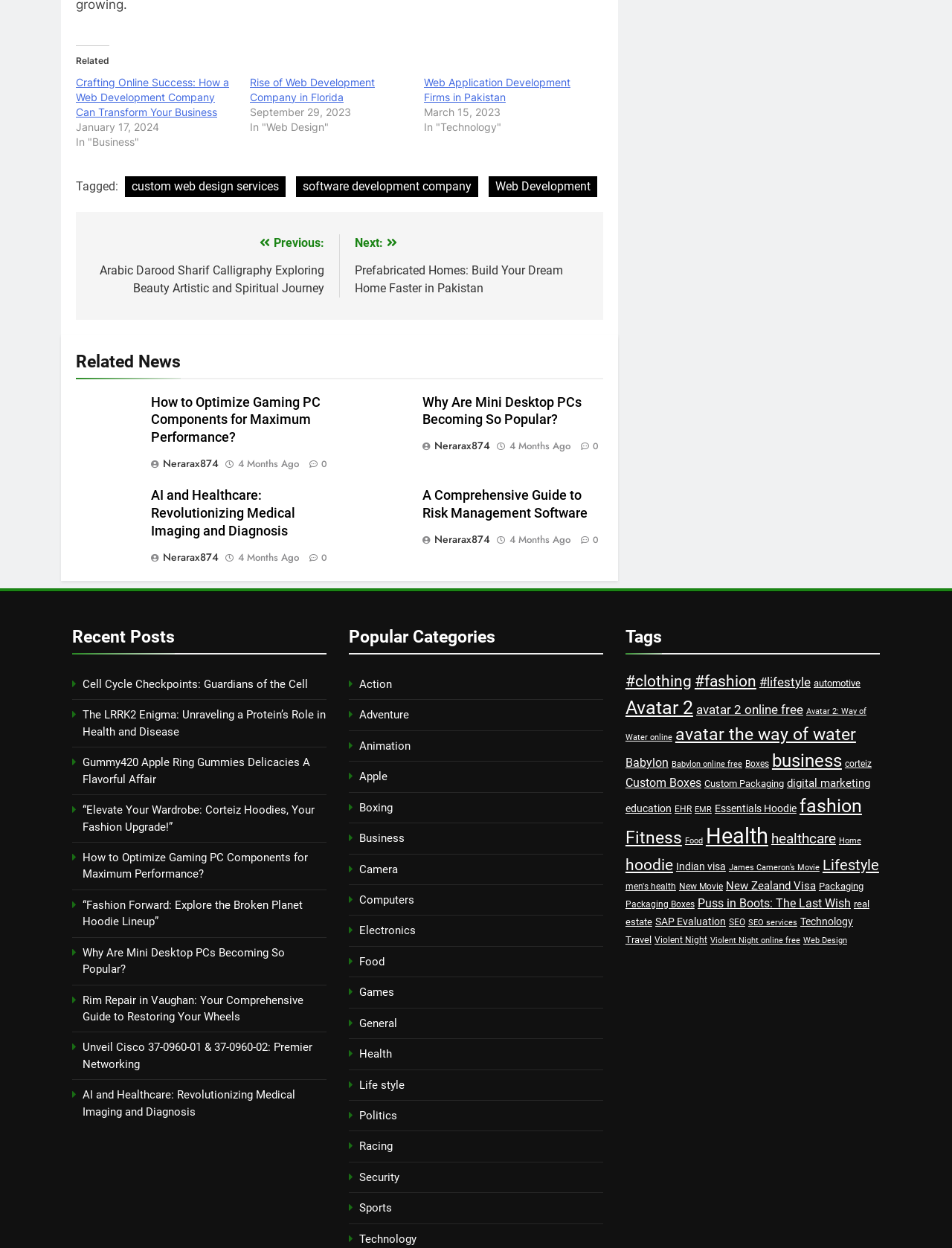Identify the bounding box coordinates for the region of the element that should be clicked to carry out the instruction: "View 'Recent Posts'". The bounding box coordinates should be four float numbers between 0 and 1, i.e., [left, top, right, bottom].

[0.076, 0.501, 0.343, 0.524]